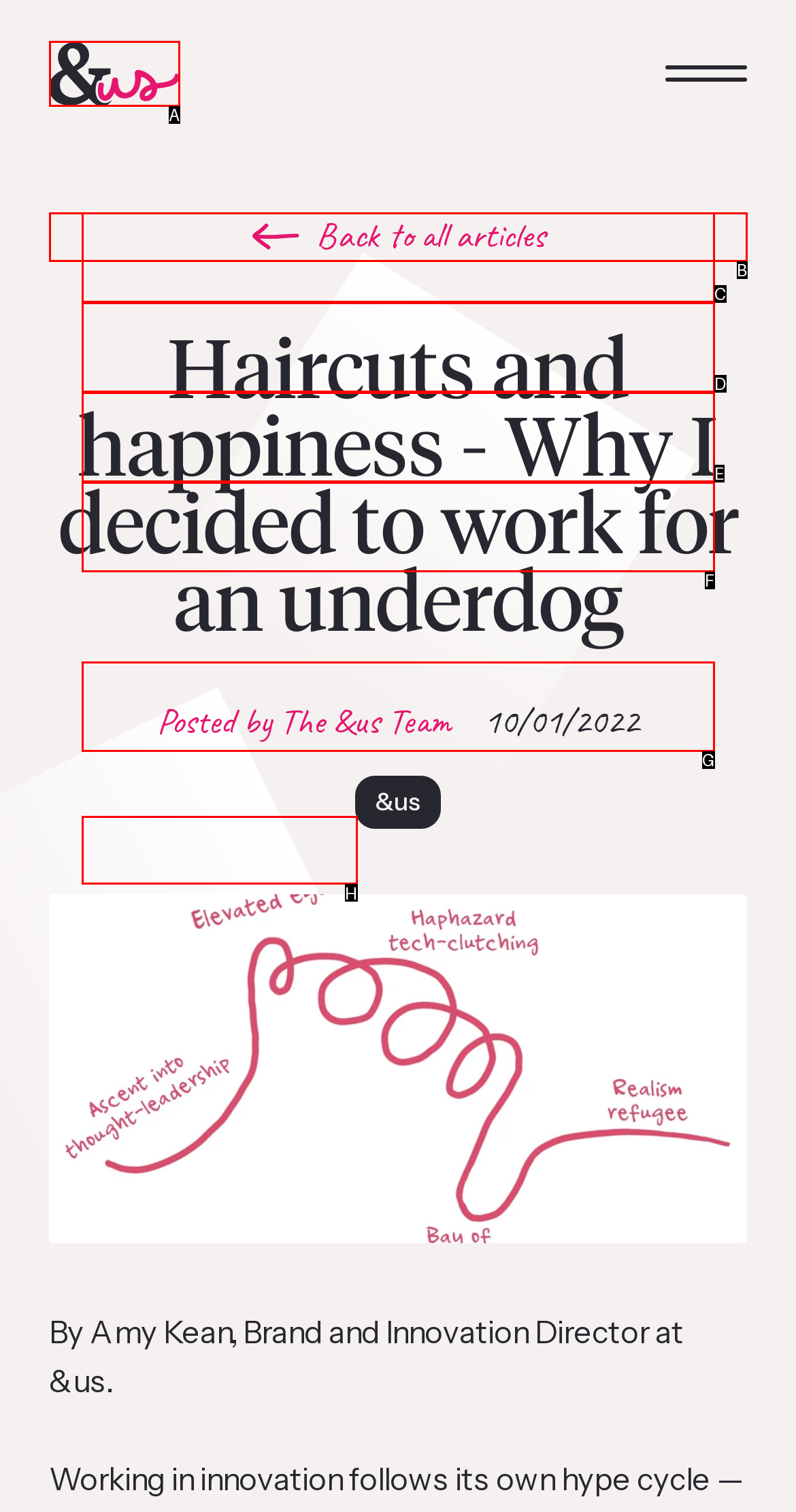Which UI element should be clicked to perform the following task: Contact the website administrators? Answer with the corresponding letter from the choices.

None